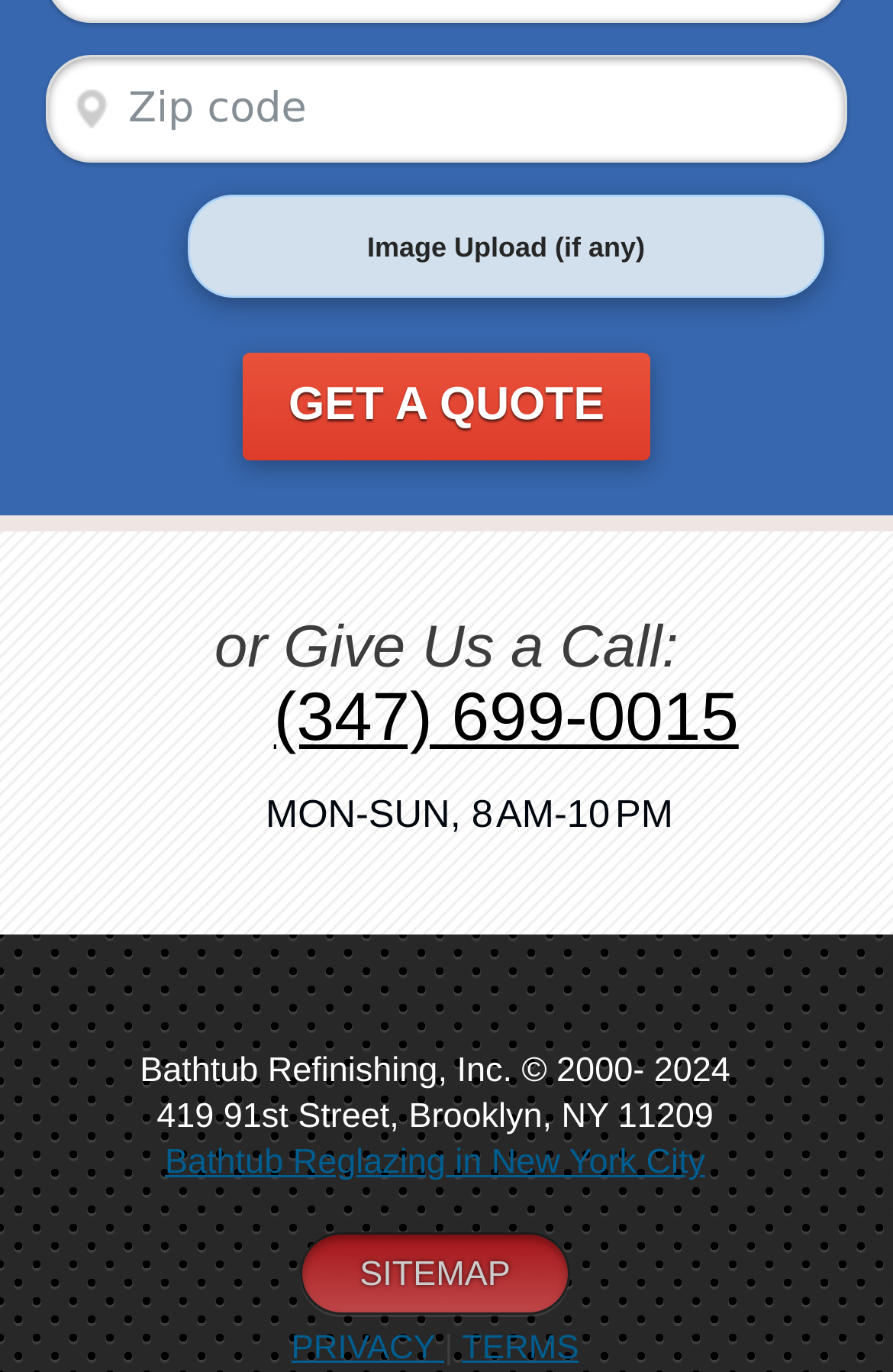Please answer the following question using a single word or phrase: 
What is the company name mentioned at the bottom of the webpage?

Bathtub Refinishing, Inc.